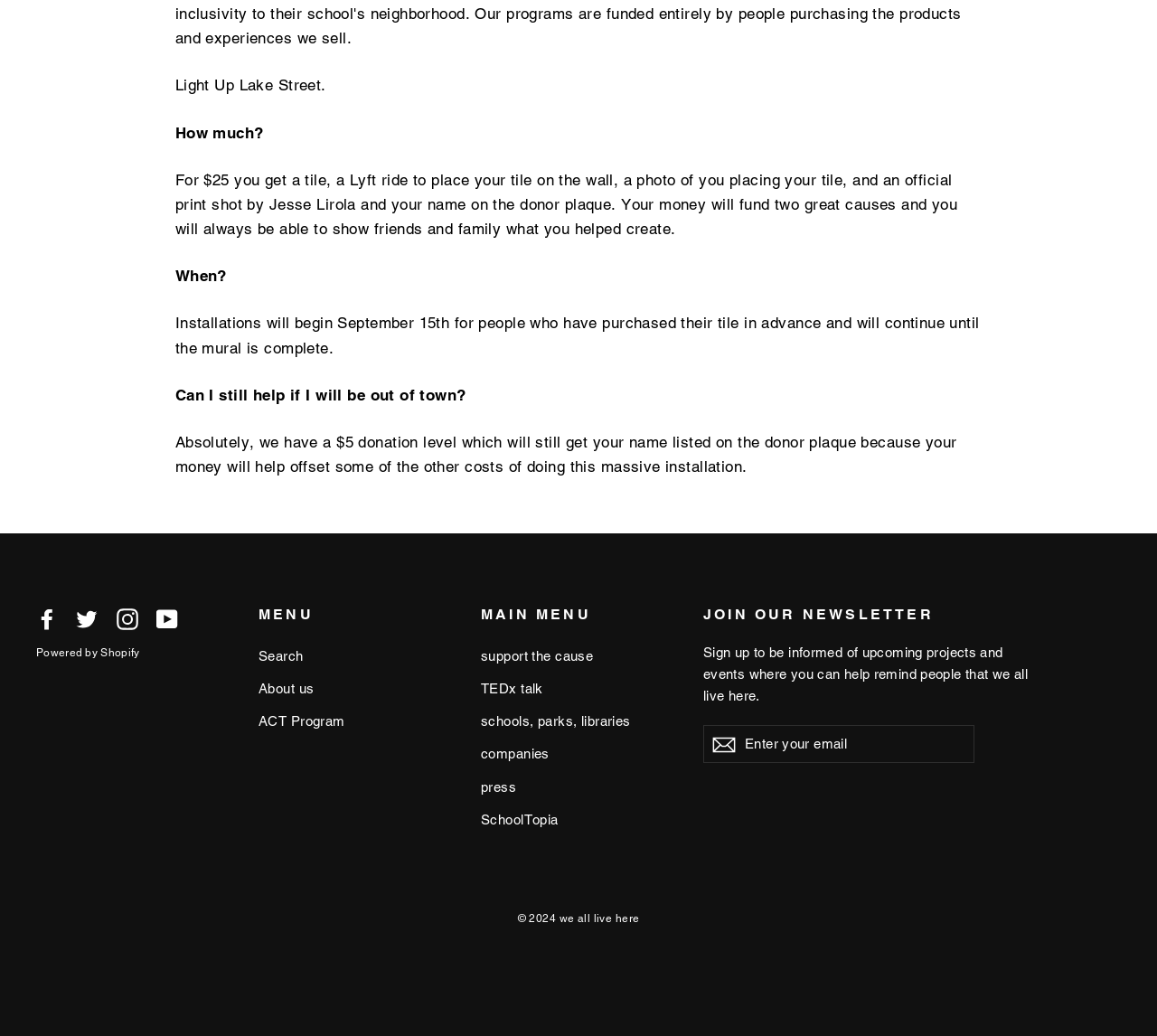Refer to the image and answer the question with as much detail as possible: What is the purpose of the $5 donation level?

The purpose of the $5 donation level is mentioned in the ninth StaticText element, which states that the $5 donation level will still get your name listed on the donor plaque because your money will help offset some of the other costs of doing this massive installation.